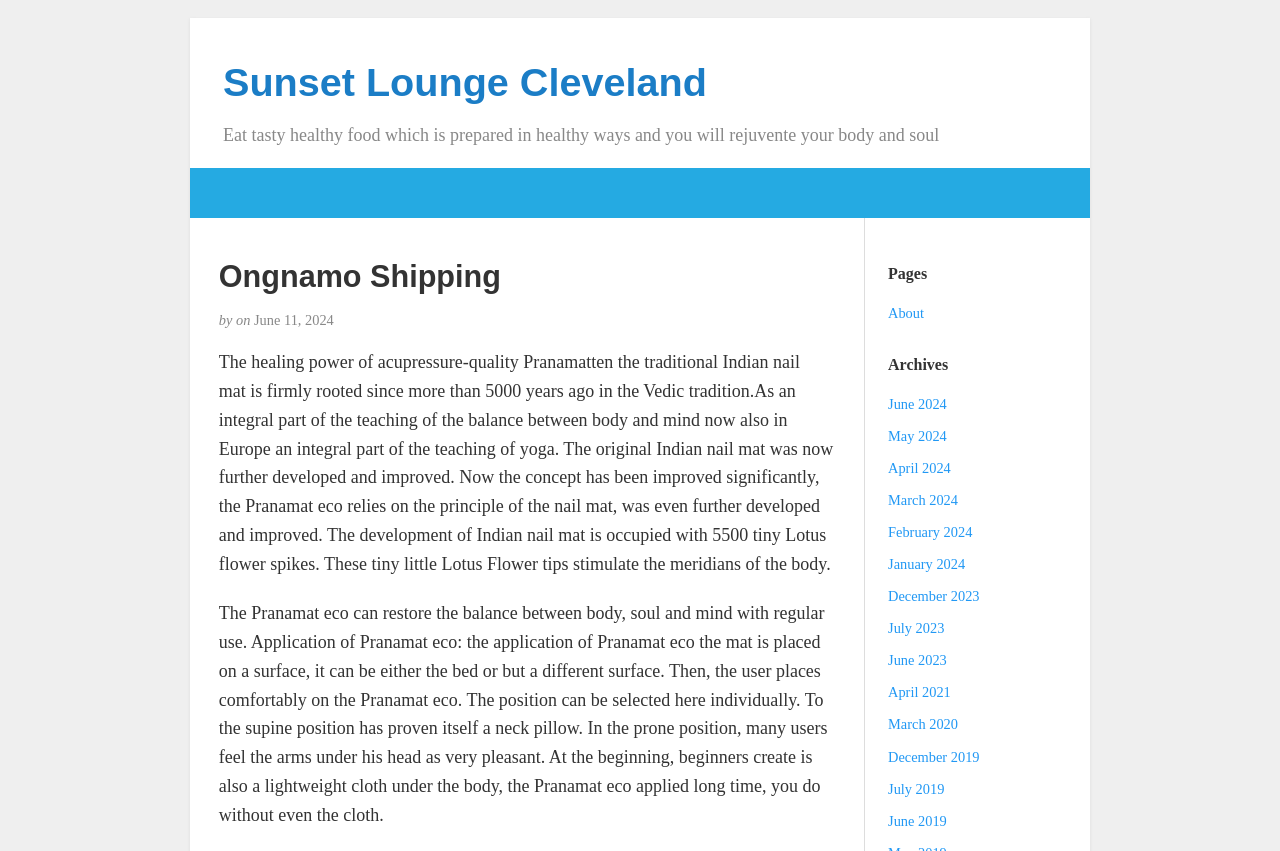What are the links on the right side of the webpage?
Refer to the screenshot and respond with a concise word or phrase.

Archive links